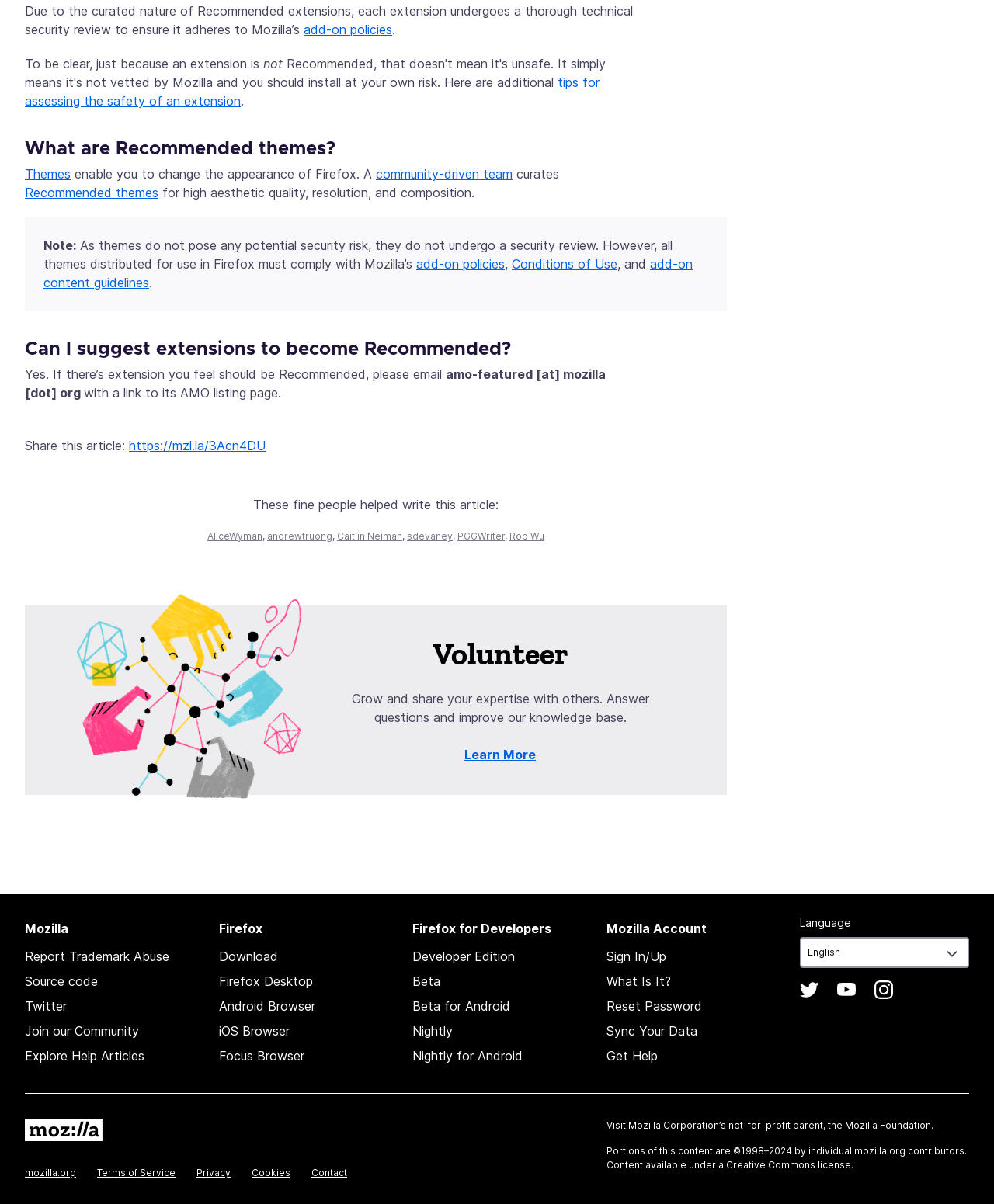Can you specify the bounding box coordinates of the area that needs to be clicked to fulfill the following instruction: "Read about Recommended themes"?

[0.025, 0.115, 0.731, 0.133]